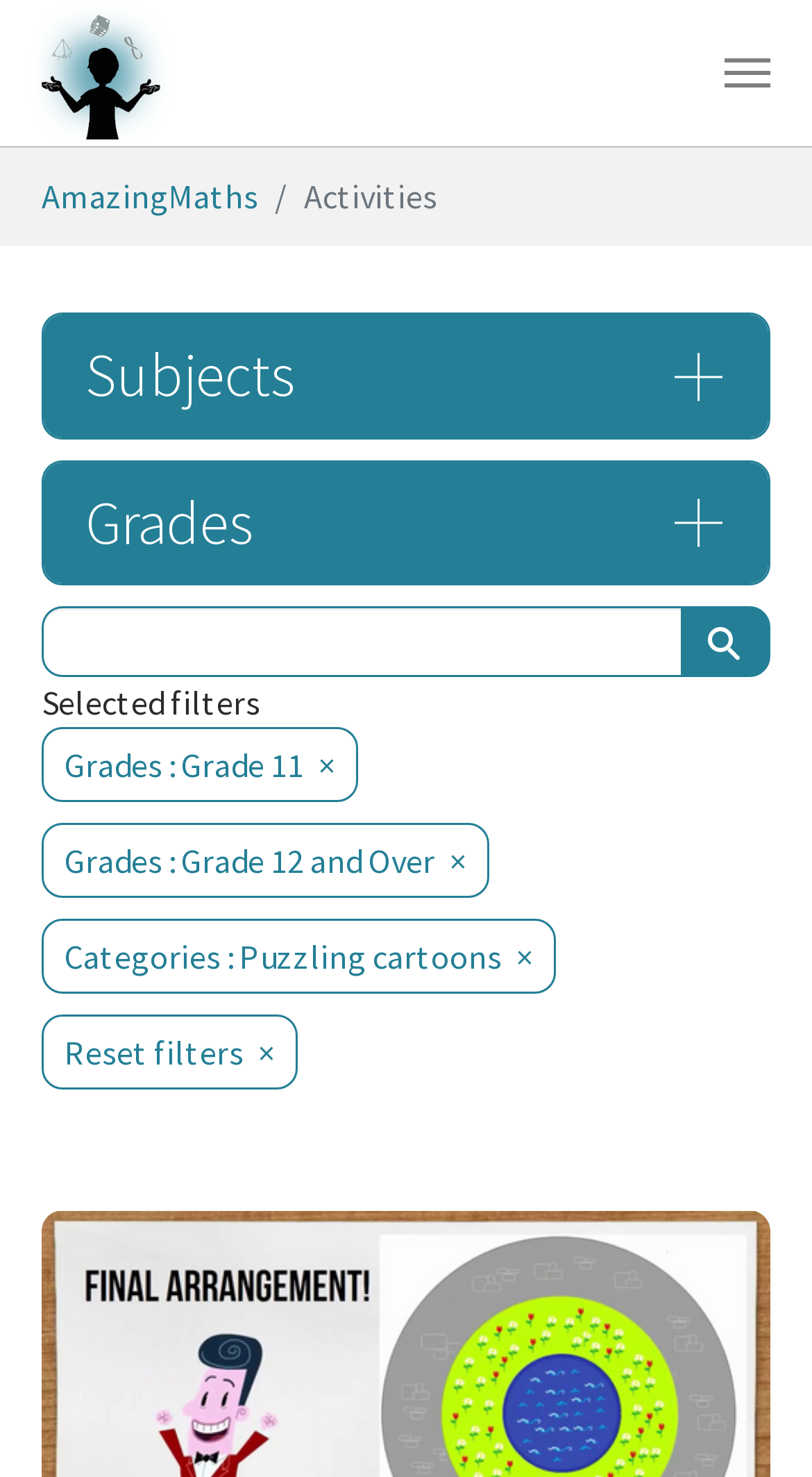Bounding box coordinates are specified in the format (top-left x, top-left y, bottom-right x, bottom-right y). All values are floating point numbers bounded between 0 and 1. Please provide the bounding box coordinate of the region this sentence describes: Categories : Puzzling cartoons

[0.051, 0.622, 0.685, 0.673]